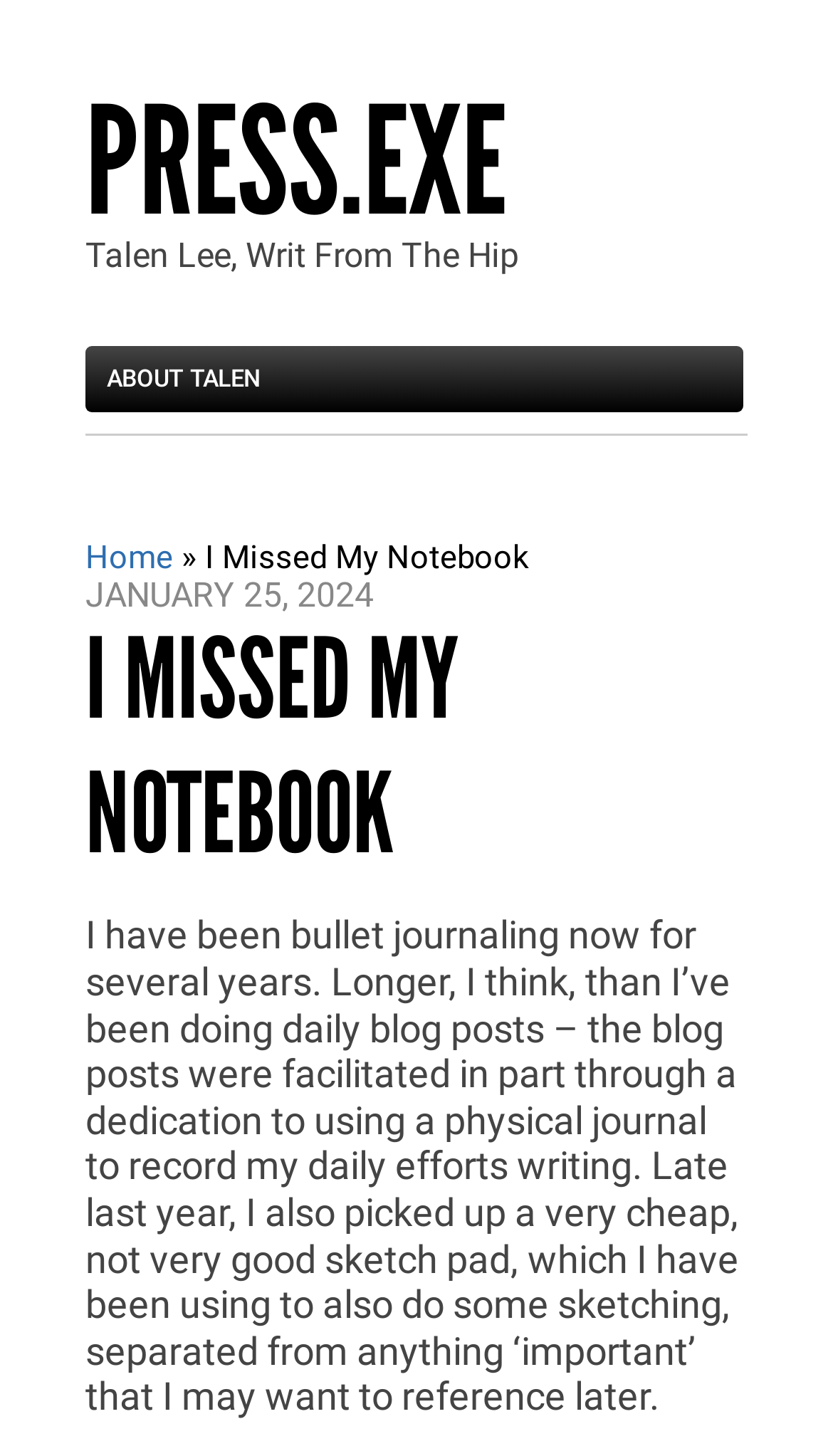What is the author's hobby besides writing?
Provide an in-depth answer to the question, covering all aspects.

The author's hobby besides writing can be inferred from the text in the StaticText element 'I have been bullet journaling now for several years... ...which I have been using to also do some sketching...' with bounding box coordinates [0.103, 0.627, 0.887, 0.975].